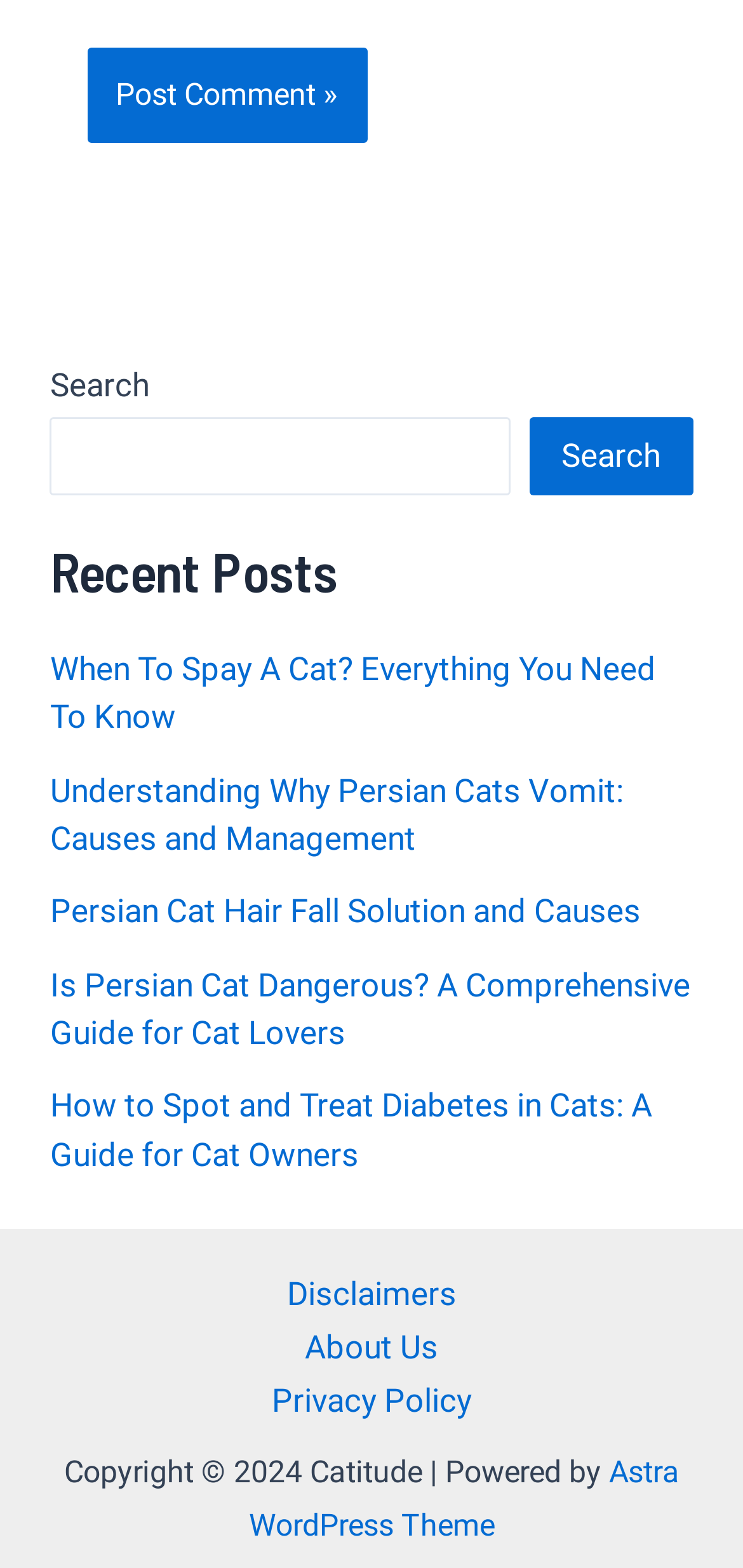What is the purpose of the button at the top?
Provide a concise answer using a single word or phrase based on the image.

Post Comment